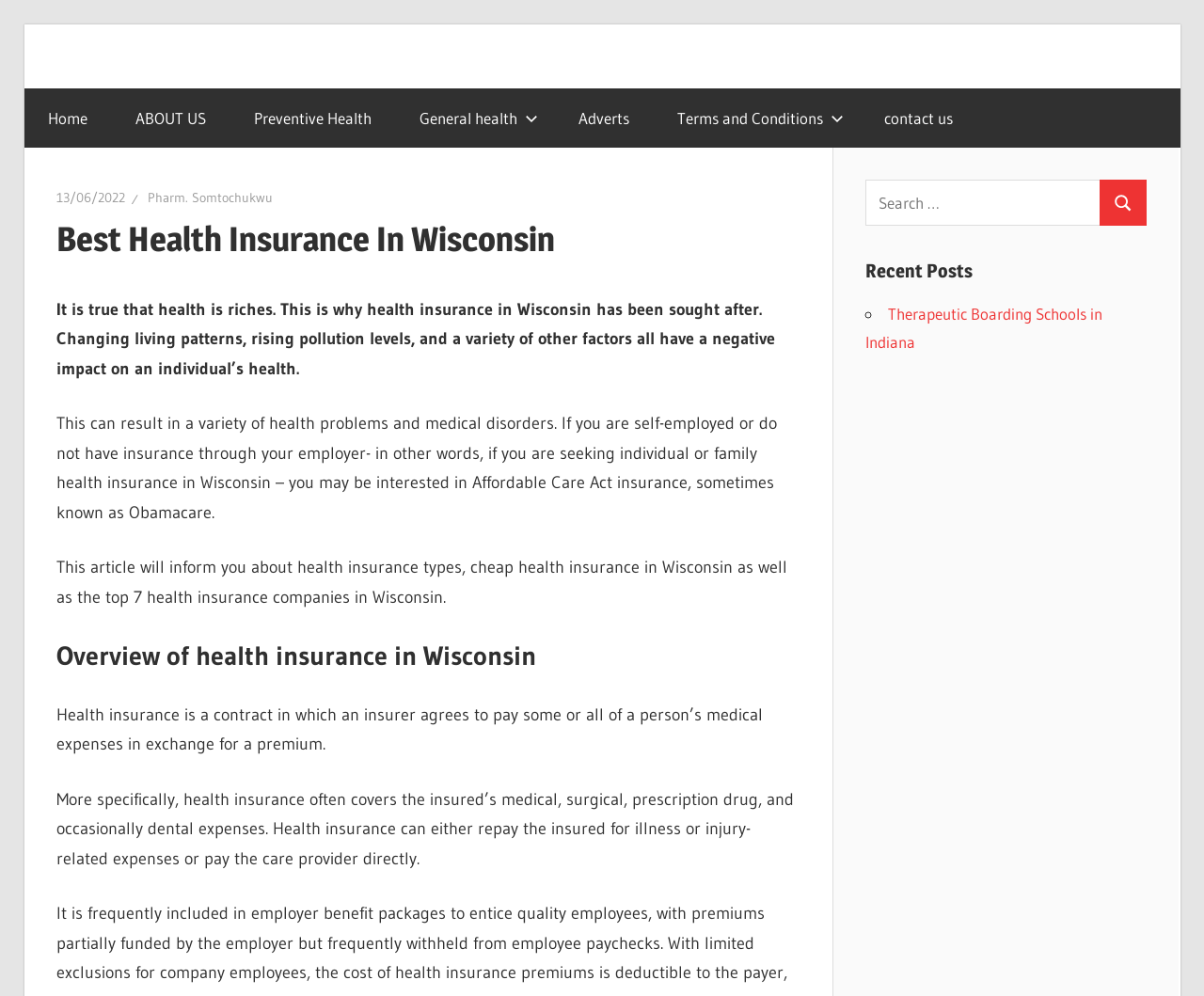What type of insurance is mentioned as an option for self-employed individuals?
Based on the image, answer the question with as much detail as possible.

The webpage states that if you are self-employed or do not have insurance through your employer, you may be interested in Affordable Care Act insurance, also known as Obamacare.